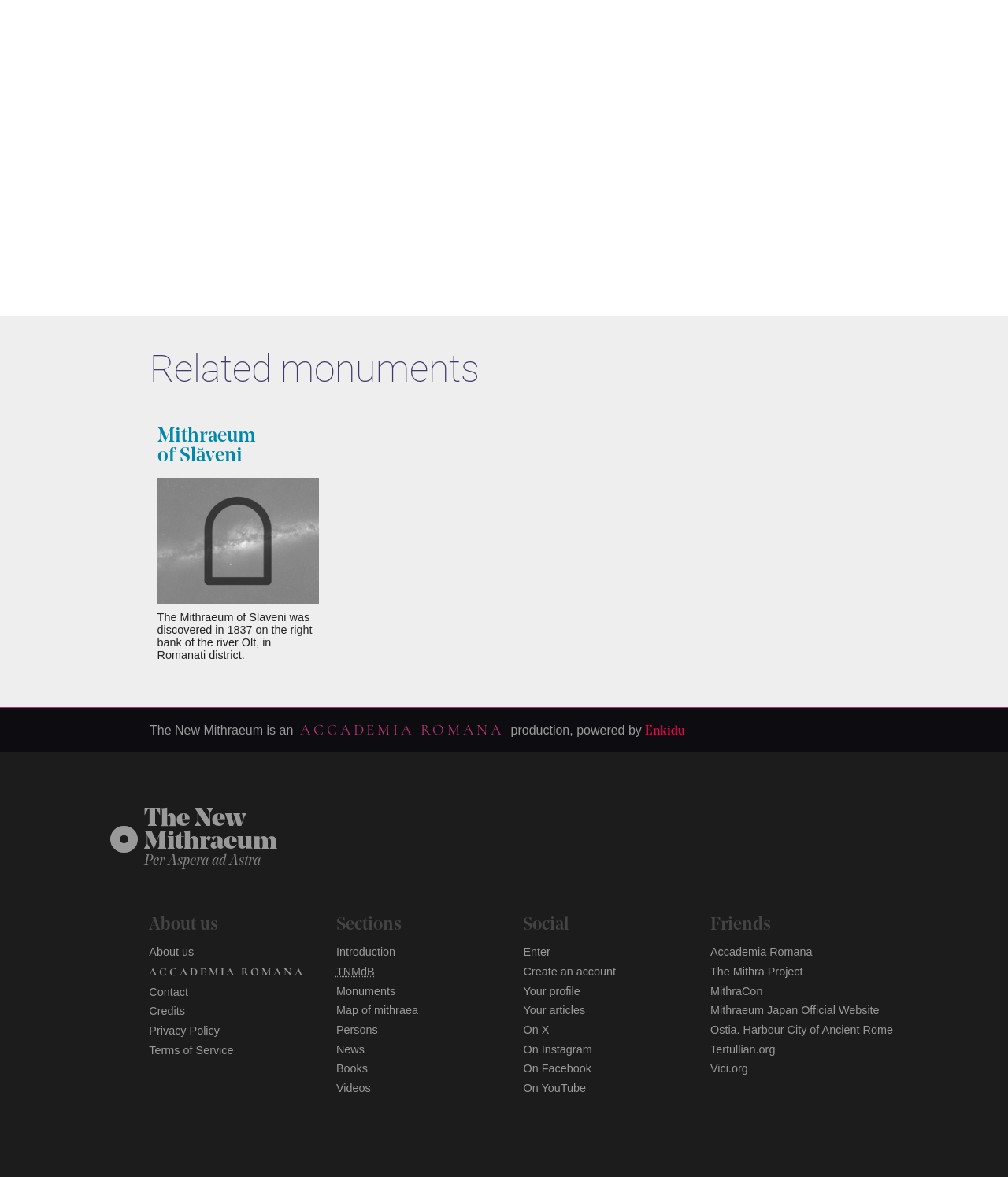Determine the coordinates of the bounding box for the clickable area needed to execute this instruction: "Explore 'Monuments'".

[0.334, 0.837, 0.392, 0.847]